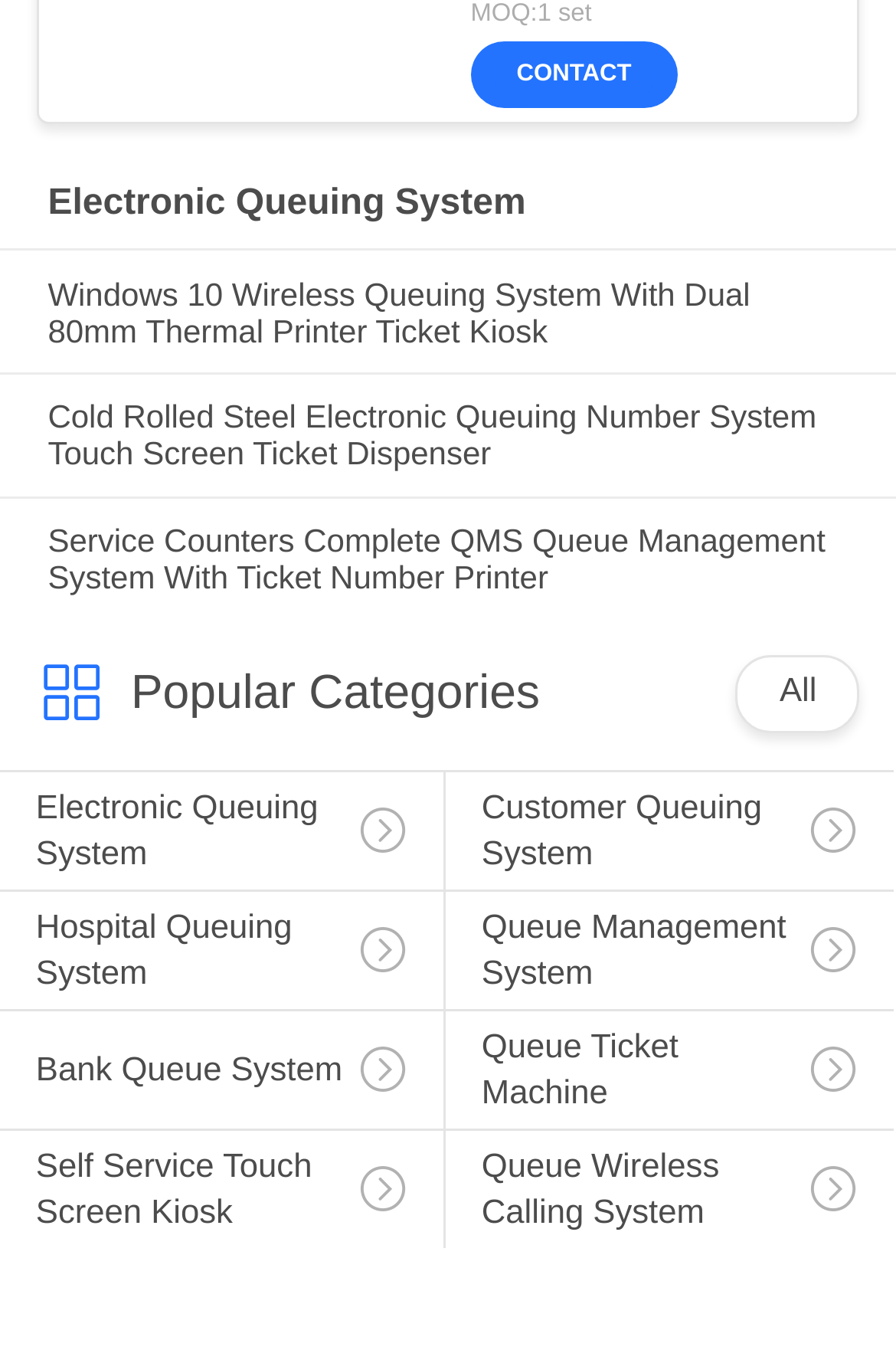Determine the coordinates of the bounding box for the clickable area needed to execute this instruction: "Browse Popular Categories".

[0.146, 0.489, 0.603, 0.528]